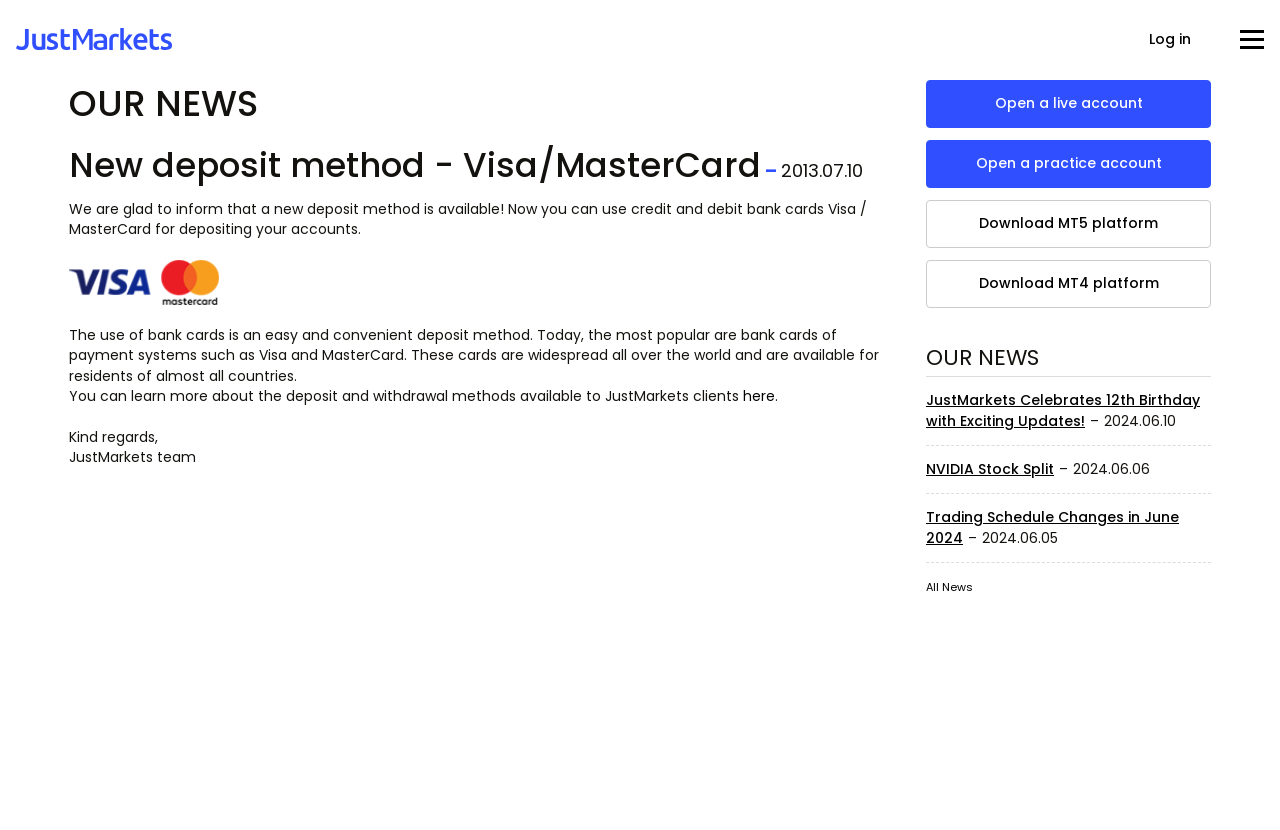What is the purpose of the image on the webpage?
Answer the question using a single word or phrase, according to the image.

Credit cards